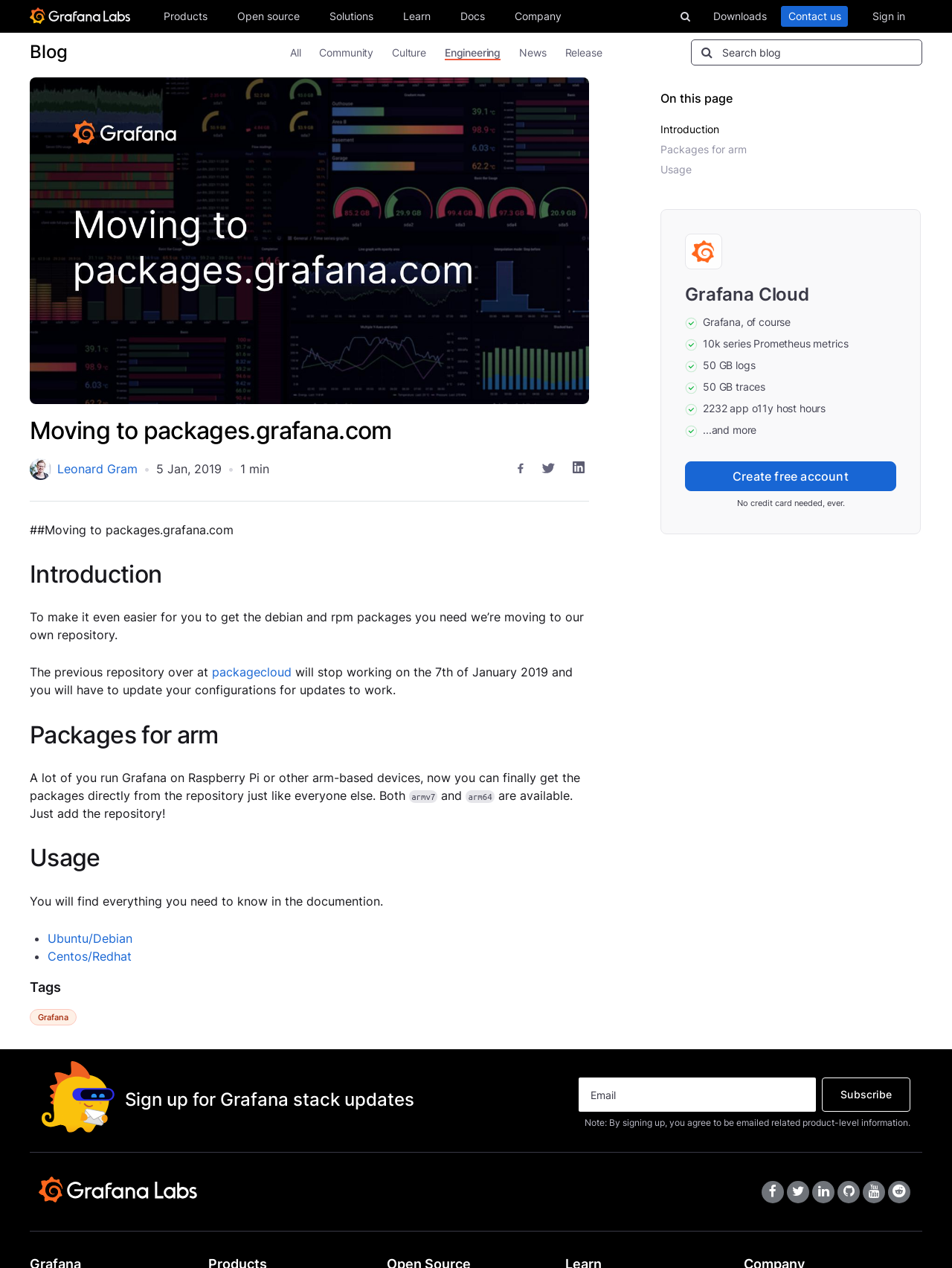Construct a comprehensive description capturing every detail on the webpage.

This webpage is about Grafana Labs, a company that provides solutions for observability and monitoring. At the top of the page, there is a navigation menu with links to "Home", "Products", "Open source", "Solutions", "Learn", "Docs", "Company", and "Downloads". On the right side of the navigation menu, there is a search button and links to "Sign in" and "Contact us".

Below the navigation menu, there are three sections. The first section has a heading "CORE LGTM STACK" and features three columns with images and links to "Logs powered by Grafana Loki", "Grafana for visualization", and "Traces powered by Grafana Tempo". The second section has a heading "EXTEND OBSERVABILITY" and features three columns with links to "Performance & load testing powered by Grafana k6", "Continuous profiling powered by Grafana Pyroscope", and "Plugins Connect Grafana to data sources, apps, and more". The third section has a heading "END-TO-END SOLUTIONS" and features four columns with links to "Application Observability Monitor application performance", "Frontend Observability Gain real user monitoring insights", "Incident Response & Management with Grafana Alerting, Grafana Incident, Grafana OnCall, and Grafana SLO", and "Synthetic Monitoring Powered by Grafana k6".

Further down the page, there is a section with a heading "DEPLOY THE STACK" and features three columns with links to "Grafana Cloud Fully managed", "Grafana Enterprise Self-managed", and "Pricing Hint: It starts at FREE". Below this section, there is a section with a heading "Free forever plan" and lists the features of the plan, including "14 day retention", "10k series Prometheus metrics", "500 VUh k6 testing", and "50 GB logs, traces, and profiles".

On the right side of the page, there is a call-to-action button "Create free account" and a text "No credit card needed, ever.". Below this, there are sections with links to various Grafana products and services, including Grafana Loki, Grafana, Grafana Tempo, Grafana Mimir, Grafana OnCall, Grafana Pyroscope, and more.

At the bottom of the page, there is a section with a heading "COMMUNITY RESOURCES" and features links to "Dashboard templates Try out and share prebuilt visualizations" and "Prometheus exporters Get your metrics into Prometheus quickly